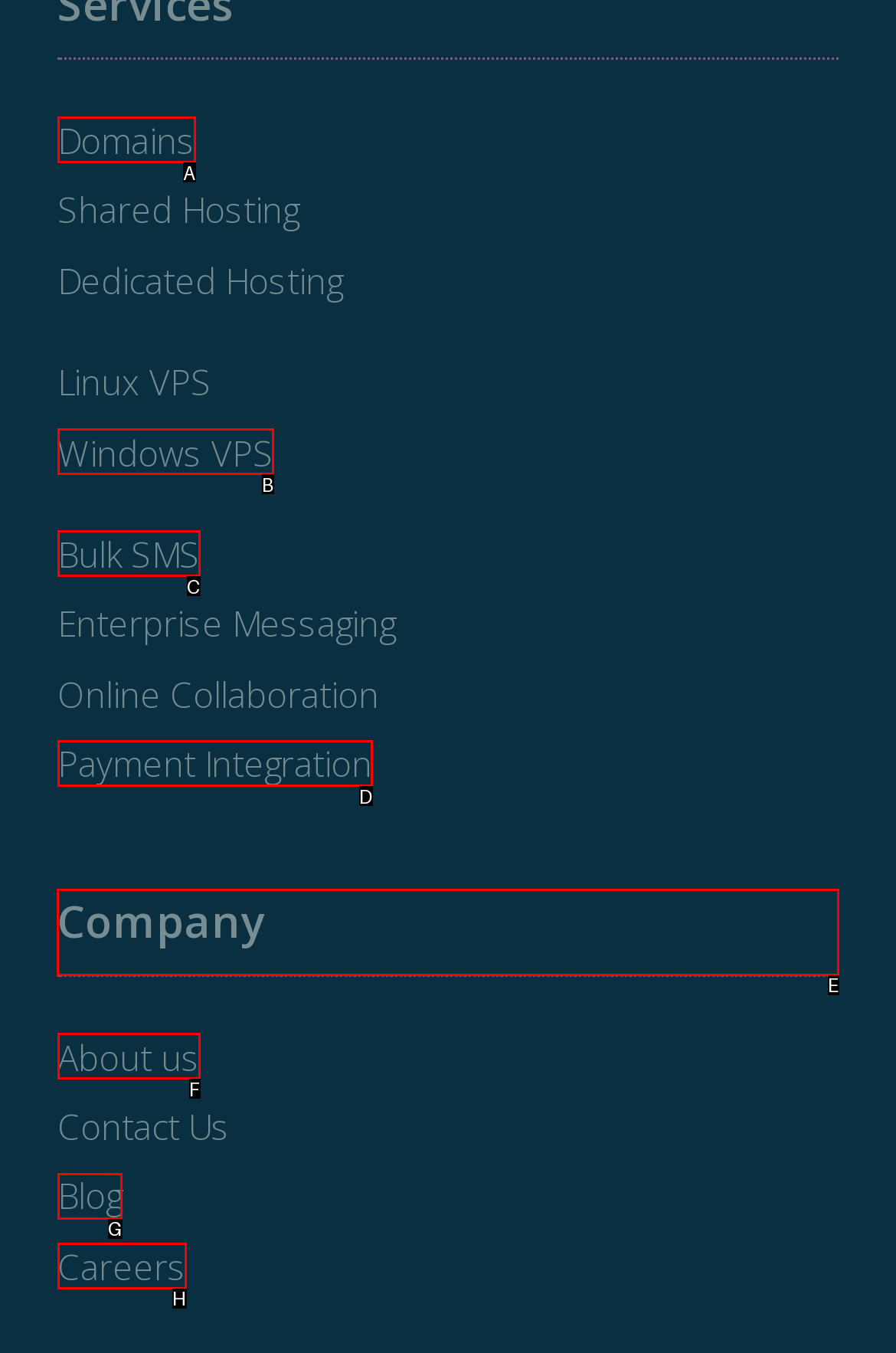Identify the appropriate choice to fulfill this task: Learn about the company
Respond with the letter corresponding to the correct option.

E